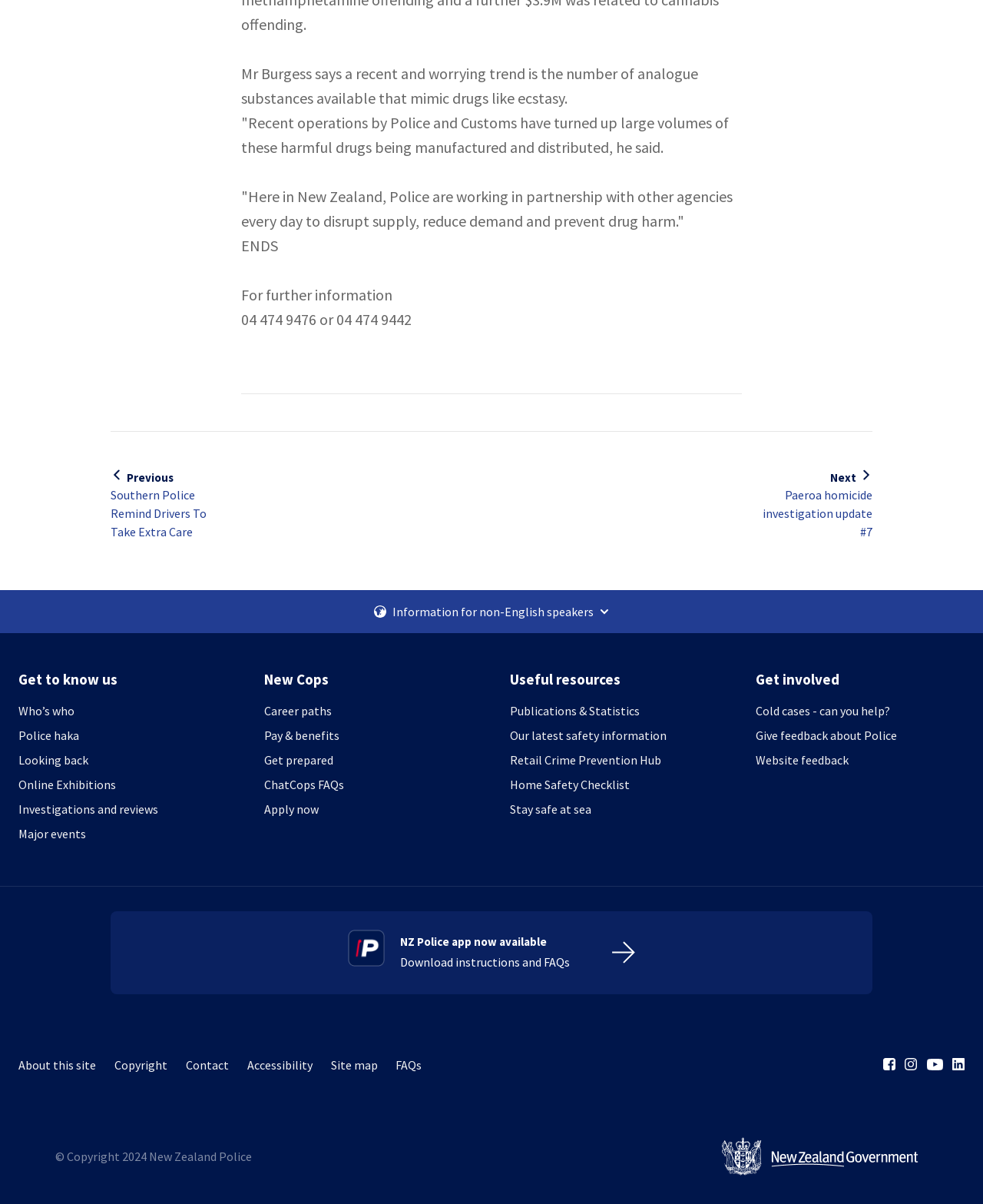Determine the bounding box coordinates of the area to click in order to meet this instruction: "Download the NZ Police app".

[0.354, 0.772, 0.646, 0.81]